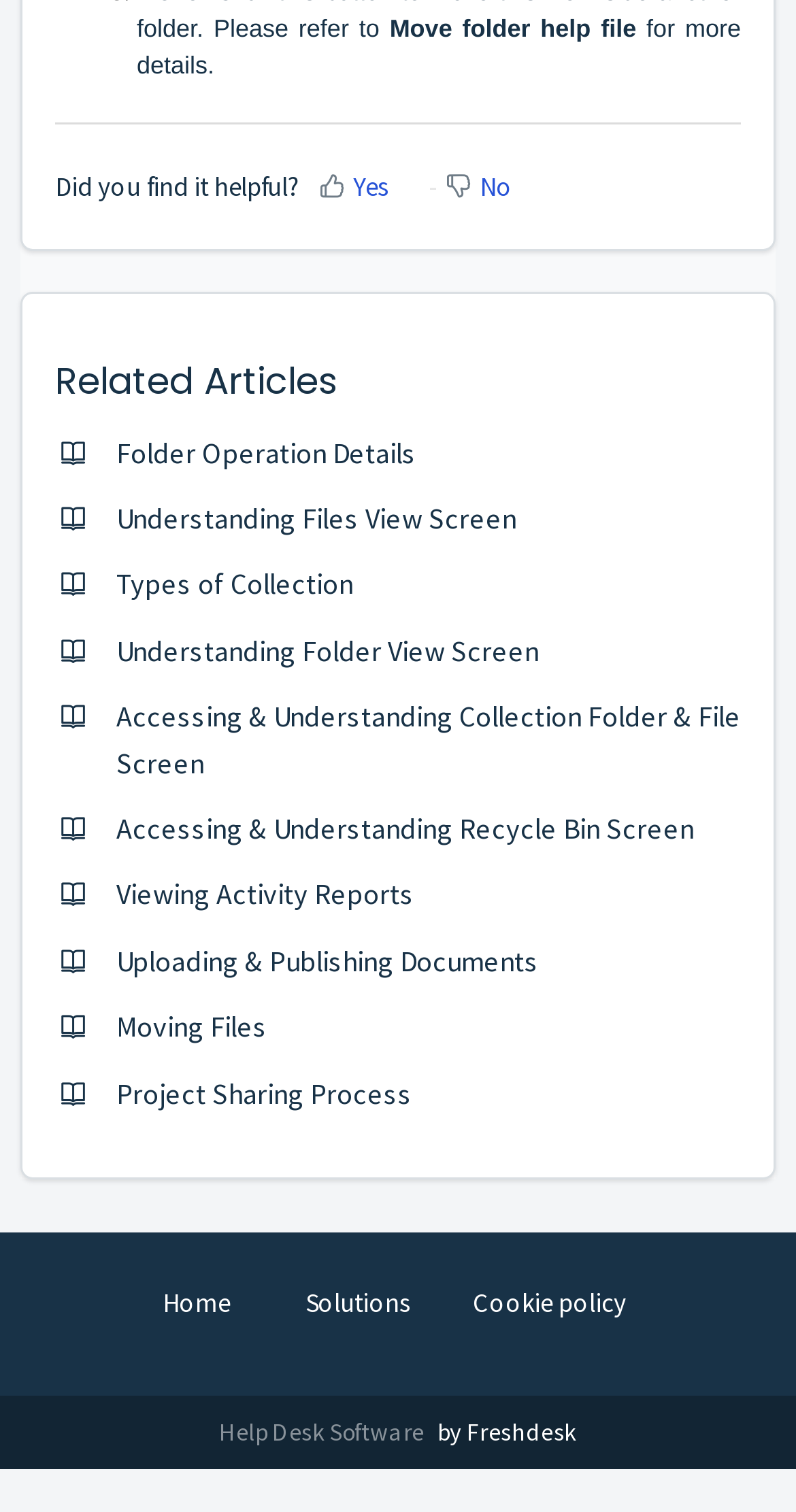Determine the bounding box coordinates for the element that should be clicked to follow this instruction: "go to Home". The coordinates should be given as four float numbers between 0 and 1, in the format [left, top, right, bottom].

[0.178, 0.841, 0.314, 0.874]